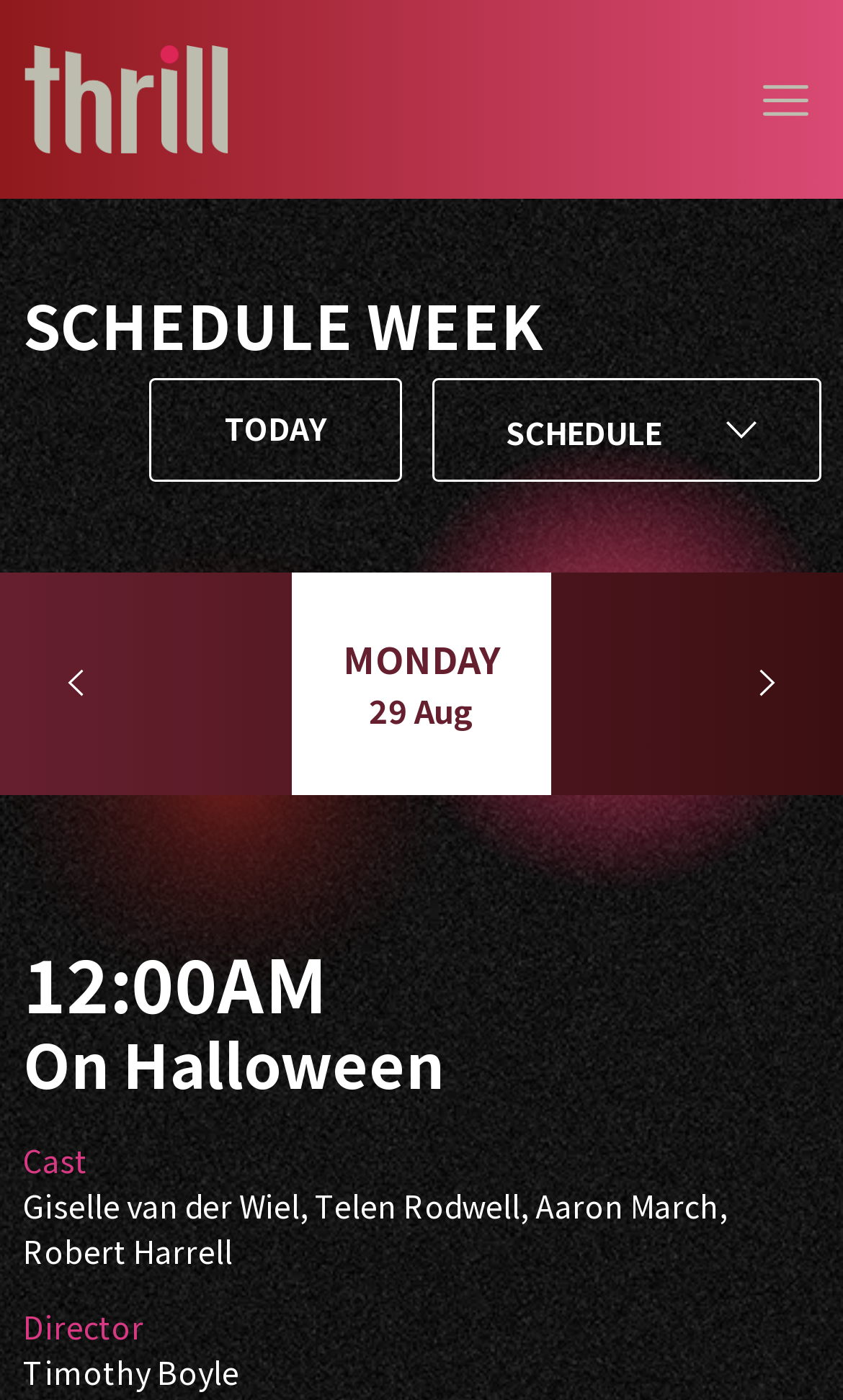What time is the movie 'On Halloween' scheduled to air?
Based on the image content, provide your answer in one word or a short phrase.

12:00AM